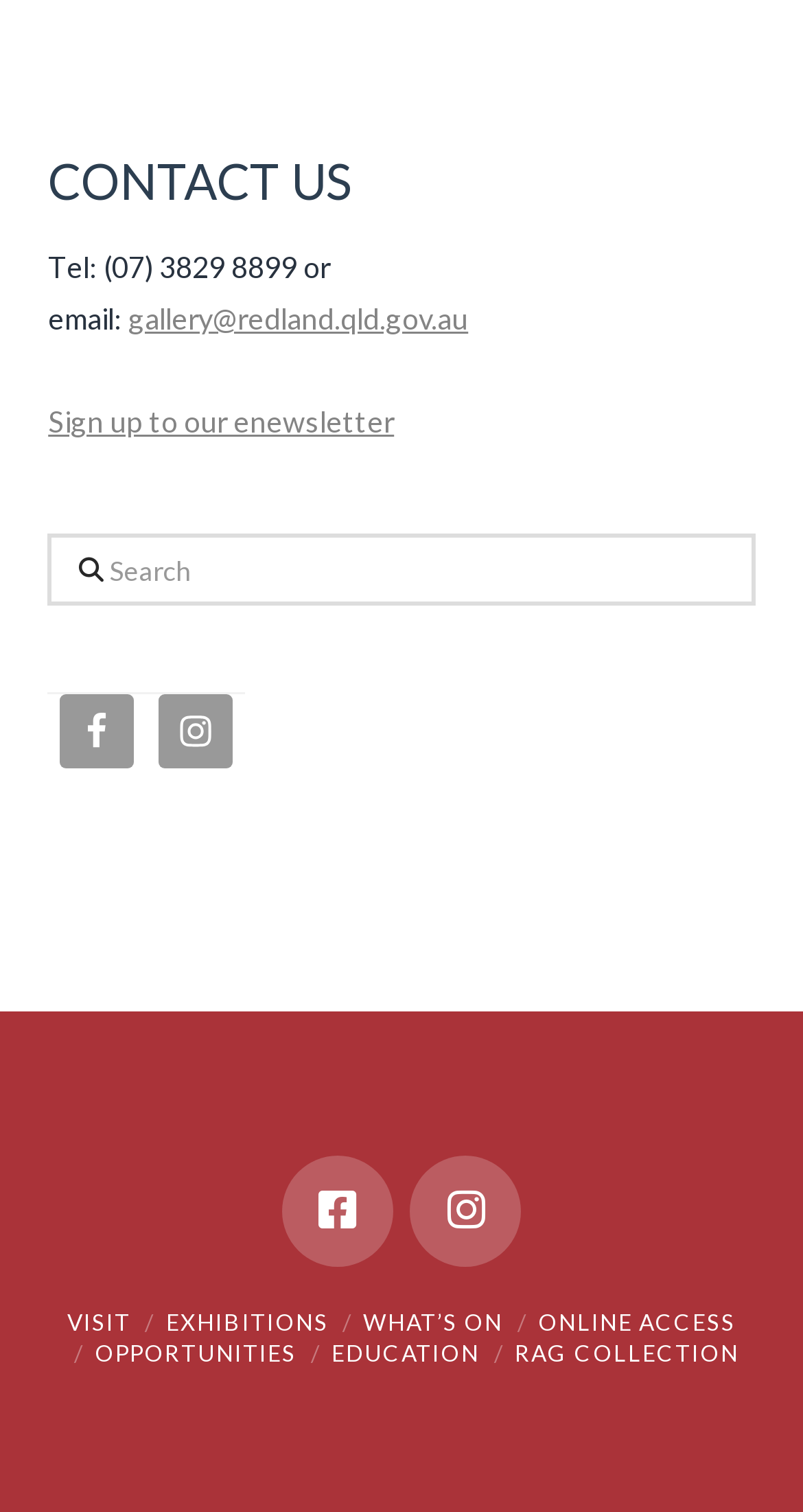Identify the bounding box coordinates for the UI element described as: "ONLINE ACCESS".

[0.67, 0.866, 0.917, 0.883]